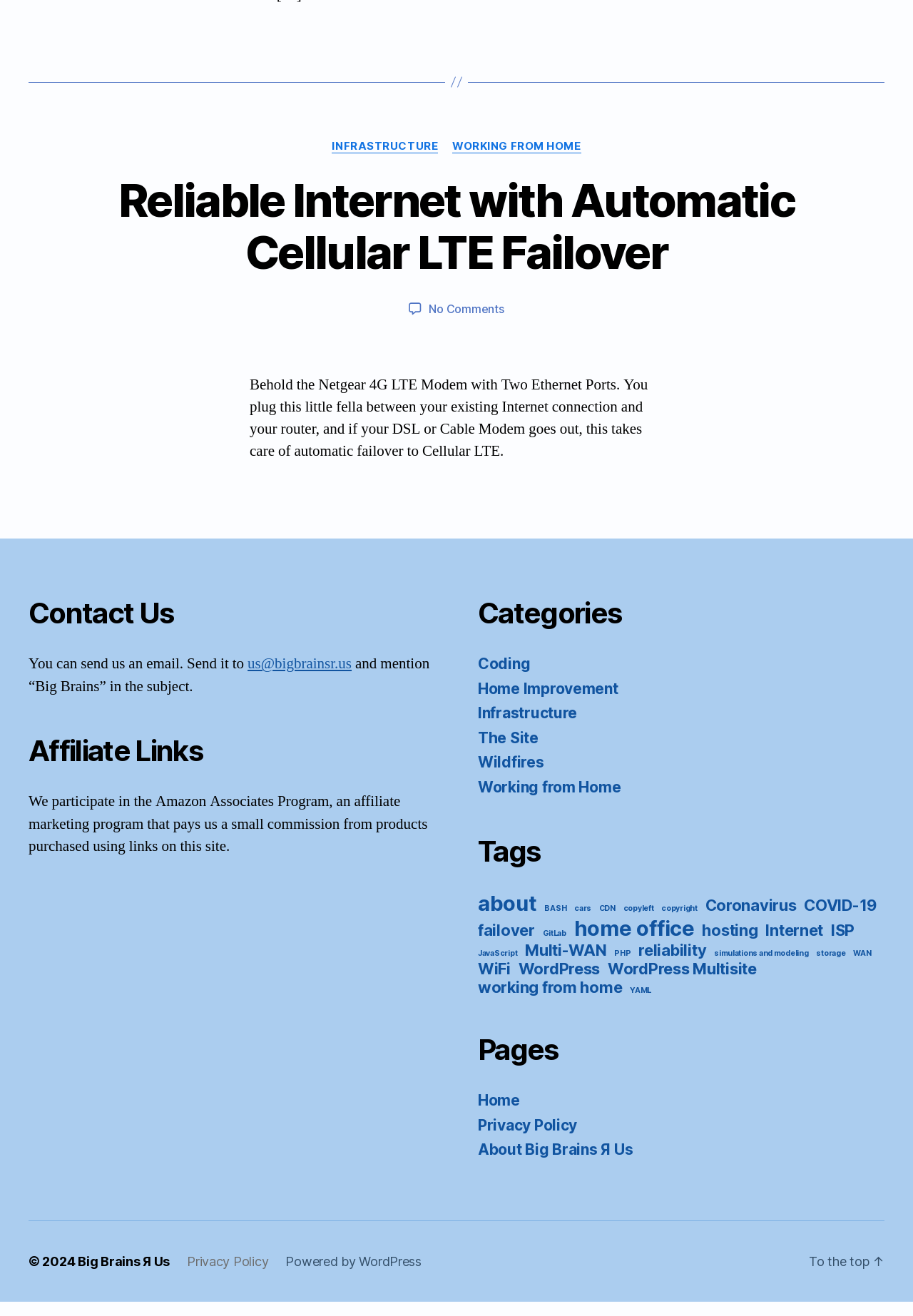Determine the bounding box coordinates for the area you should click to complete the following instruction: "Check the 'Tags' section".

[0.273, 0.38, 0.301, 0.391]